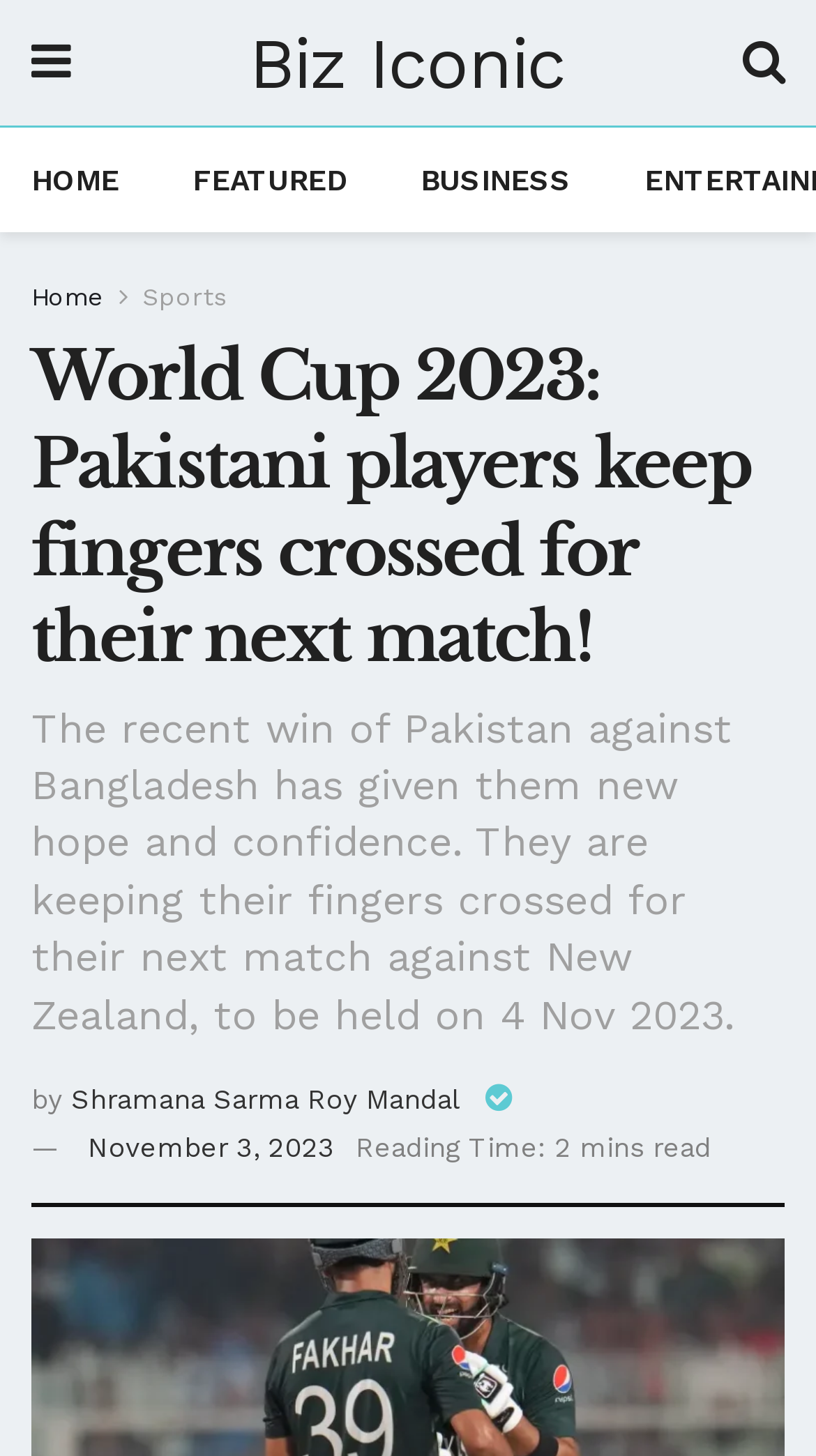Please provide the bounding box coordinates for the element that needs to be clicked to perform the following instruction: "read sports news". The coordinates should be given as four float numbers between 0 and 1, i.e., [left, top, right, bottom].

[0.174, 0.194, 0.279, 0.214]